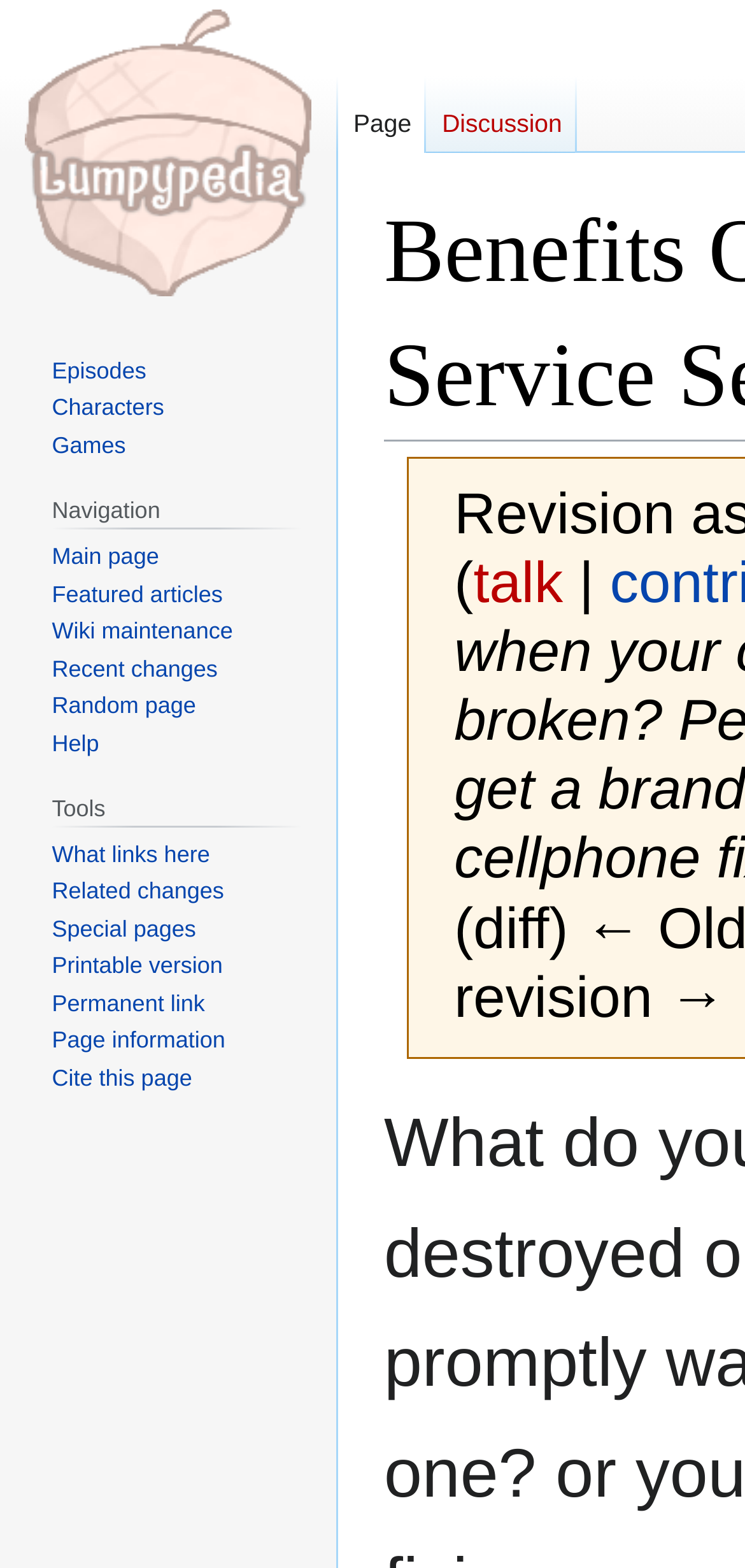Provide the bounding box coordinates of the HTML element this sentence describes: "title="Visit the main page"".

[0.021, 0.0, 0.431, 0.195]